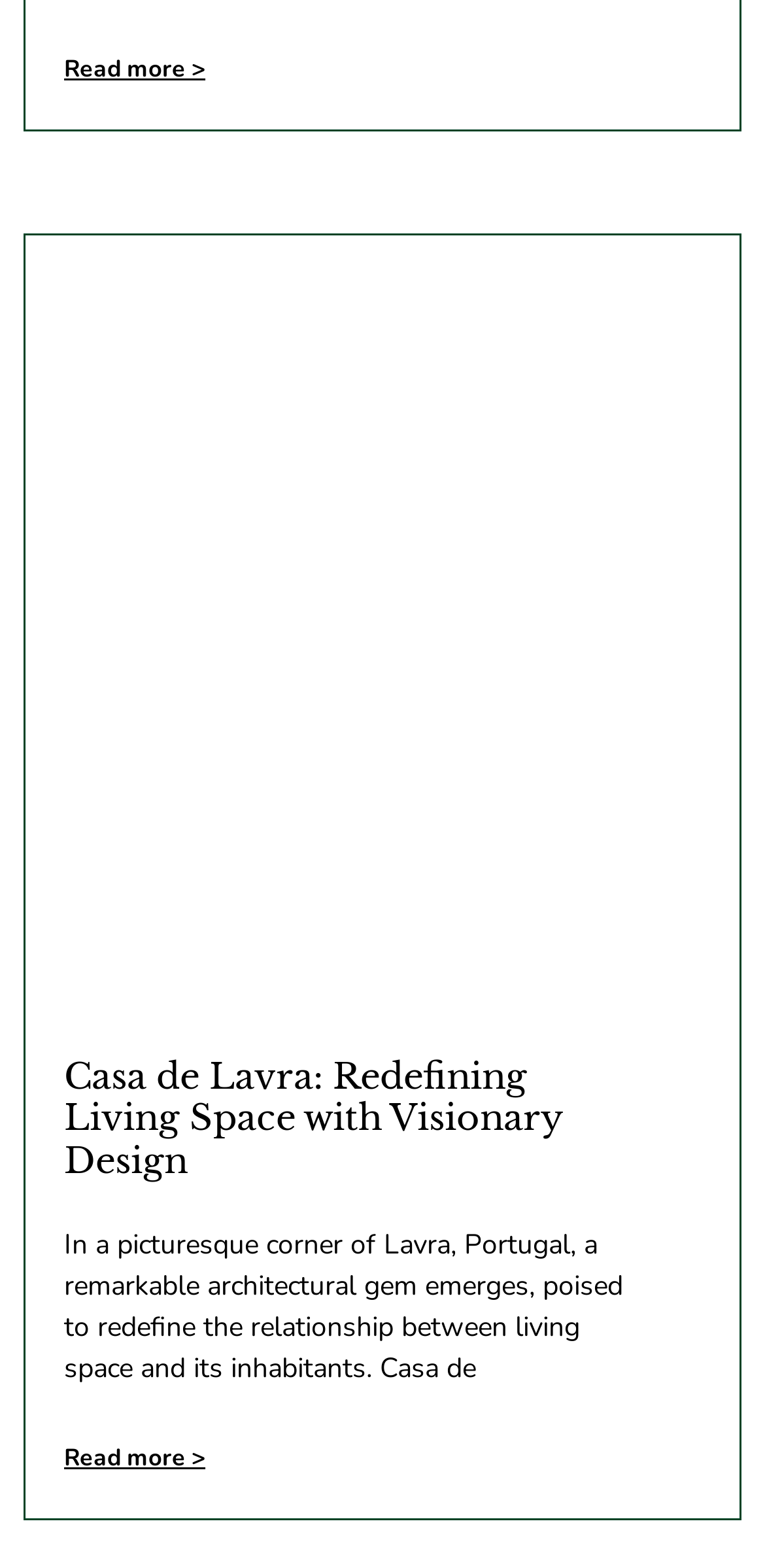What is the size of the Sombre Pearl Apartment?
Answer with a single word or short phrase according to what you see in the image.

2400 sq. ft.